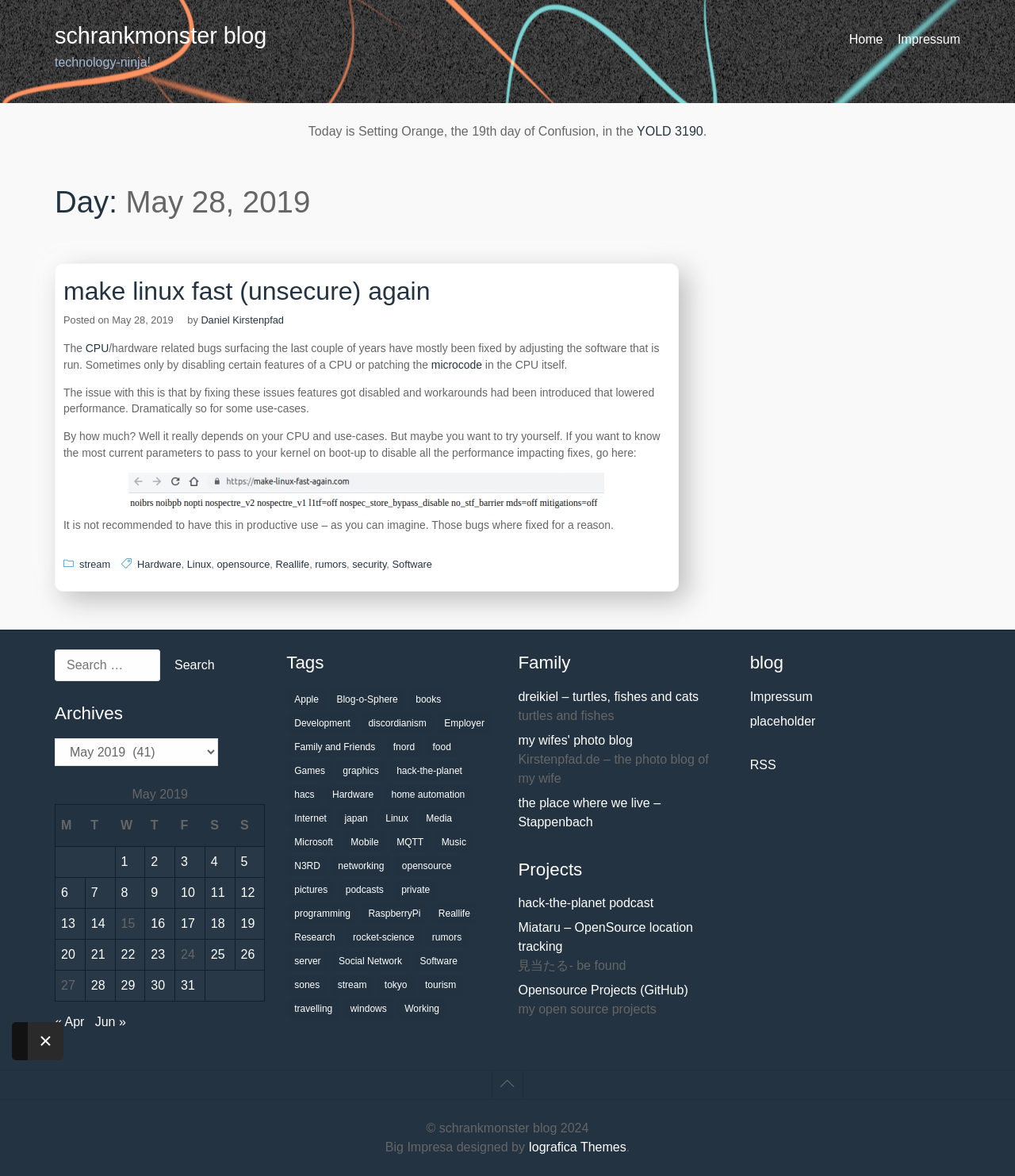Please specify the bounding box coordinates of the region to click in order to perform the following instruction: "Read the article 'make linux fast (unsecure) again'".

[0.062, 0.231, 0.66, 0.264]